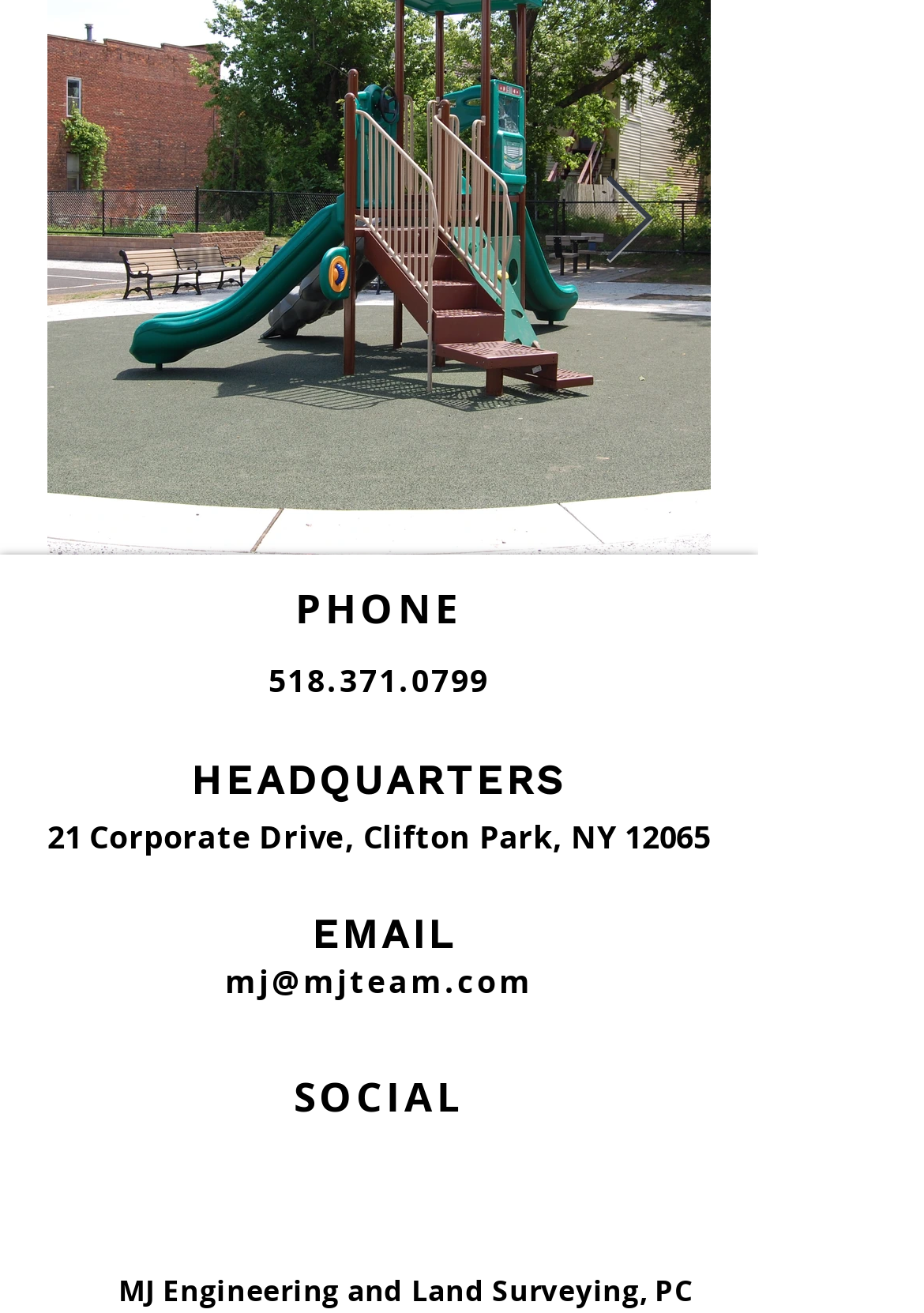Show the bounding box coordinates of the region that should be clicked to follow the instruction: "Send an email to mj@mjteam.com."

[0.244, 0.731, 0.577, 0.764]